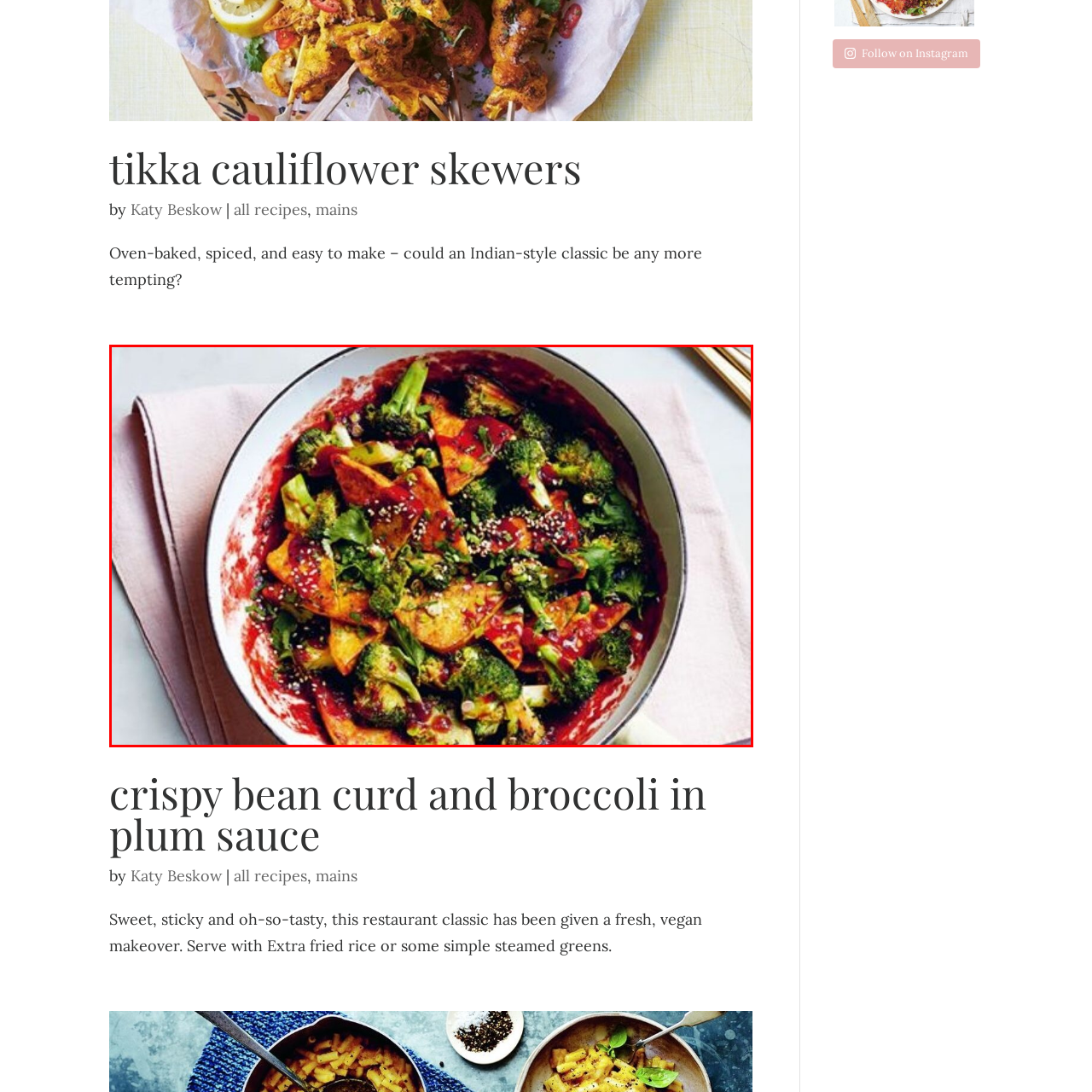Generate a detailed caption for the image that is outlined by the red border.

The image showcases a vibrant dish titled "crispy bean curd and broccoli in plum sauce," featuring an appetizing blend of crispy tofu and fresh broccoli, all coated in a rich, tangy plum sauce. This colorful medley is garnished with sesame seeds and a sprinkle of fresh herbs, enhancing its appeal. The dish is served in a round, elegant bowl placed atop a soft pink cloth, suggesting a warm and inviting dining experience. Perfectly suited for those seeking a delightful vegan option, this meal promises a balance of flavors that's both sweet and savory, ideal for any occasion.